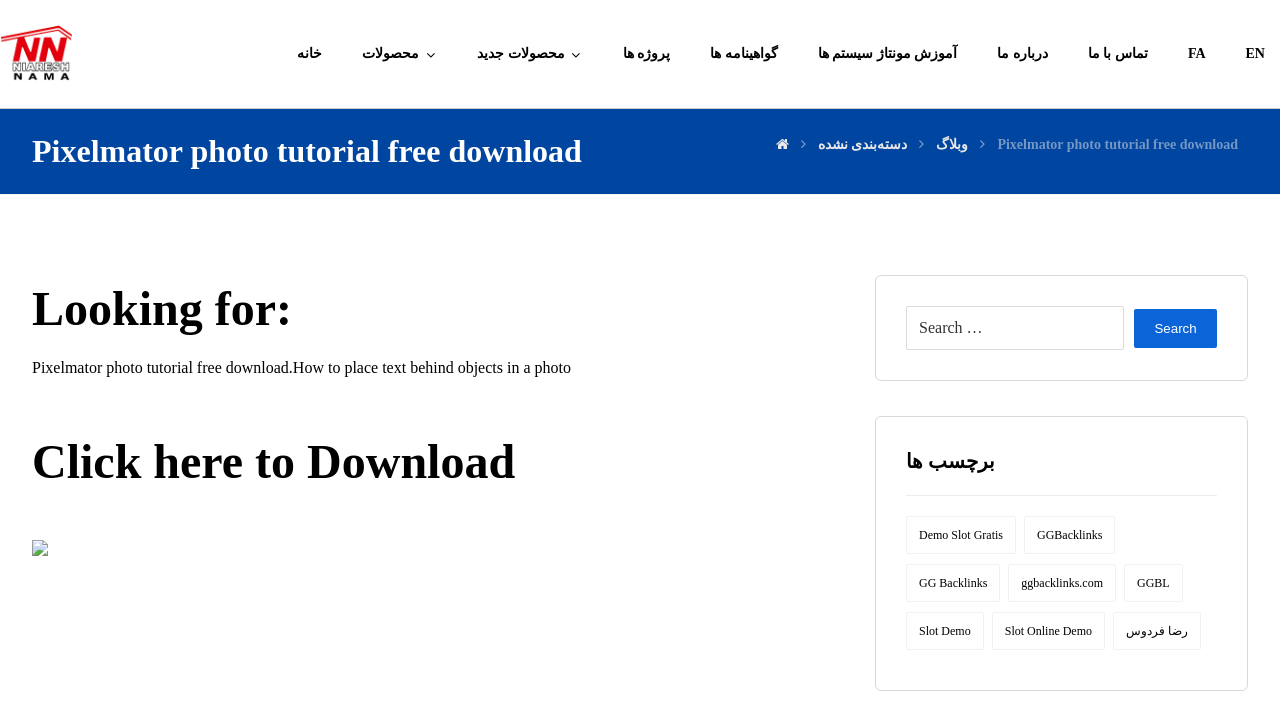How many language options are available?
Using the image provided, answer with just one word or phrase.

2